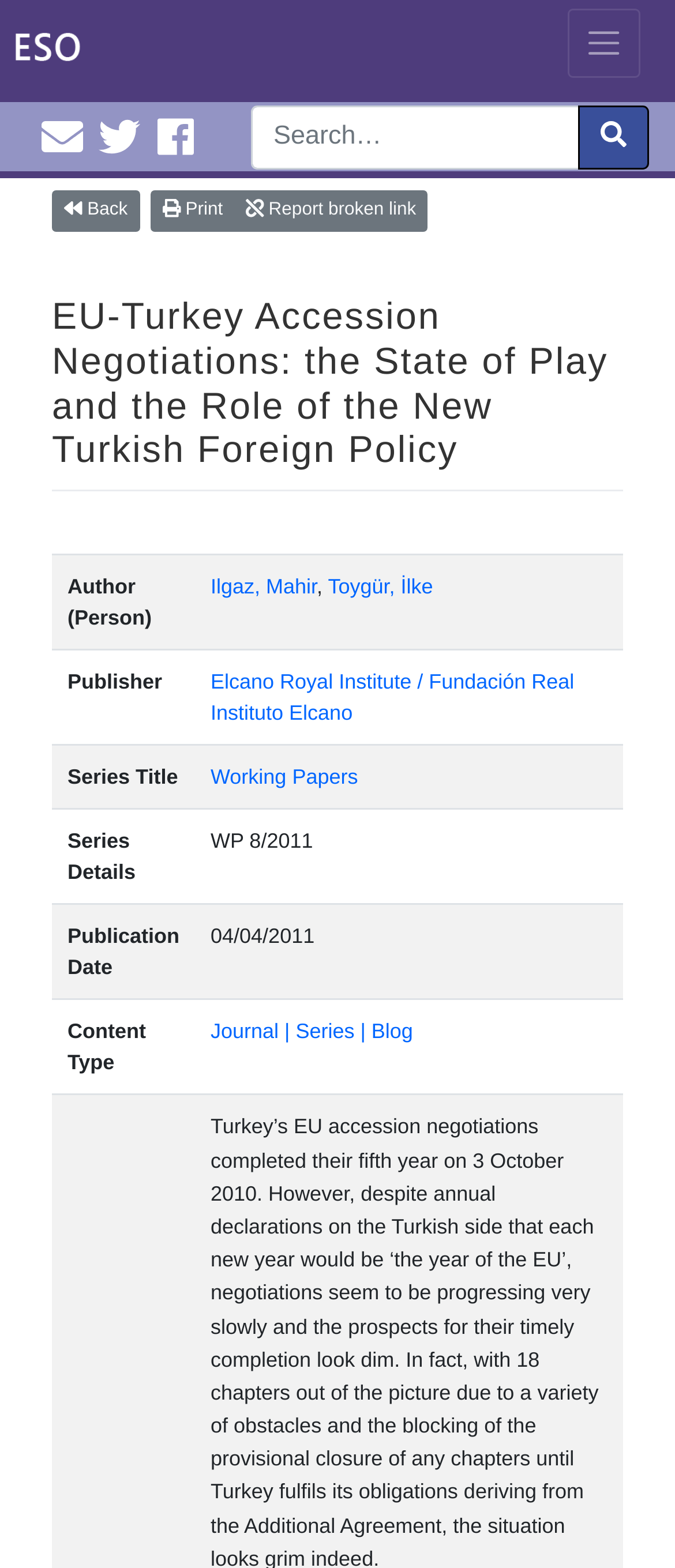Could you indicate the bounding box coordinates of the region to click in order to complete this instruction: "Print the page".

[0.222, 0.121, 0.348, 0.148]